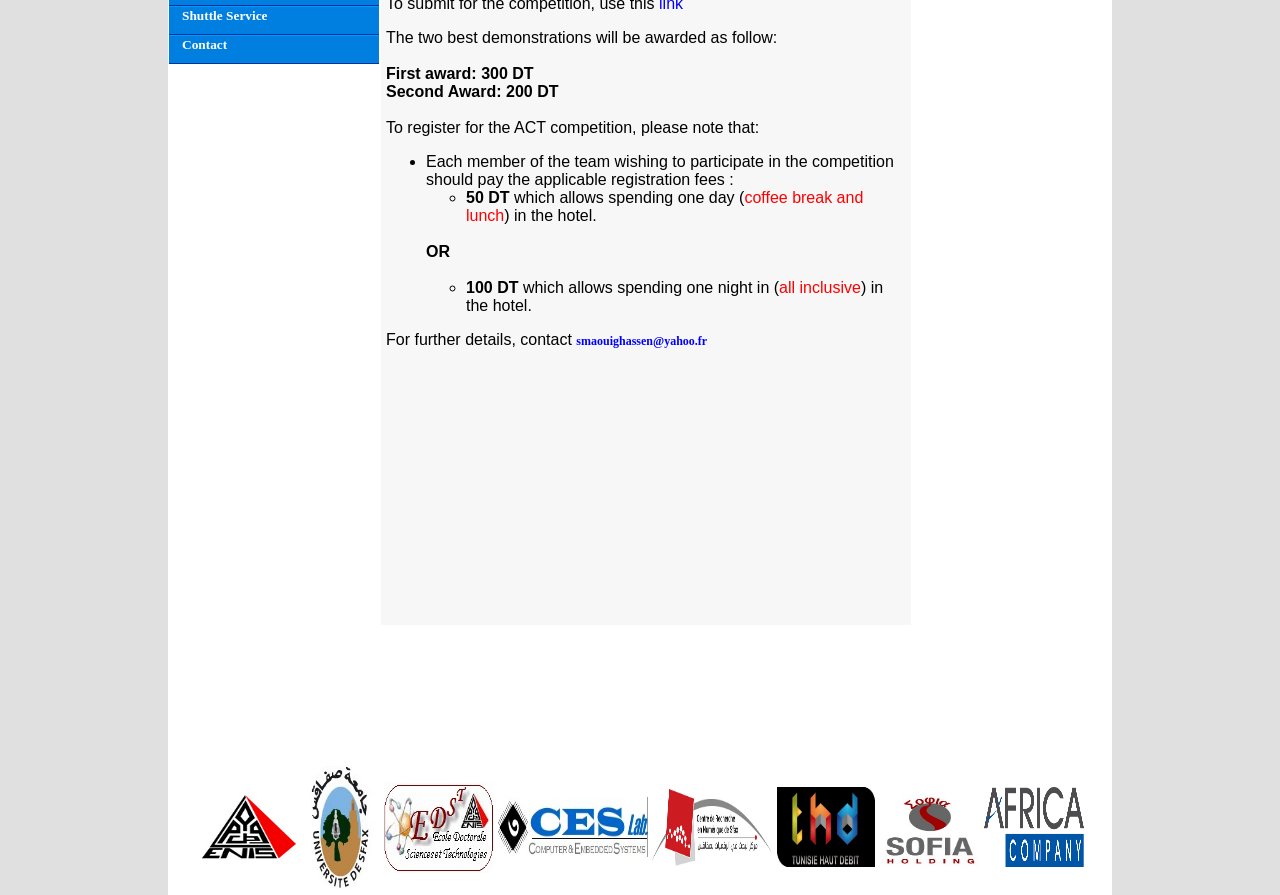Extract the bounding box of the UI element described as: "Shuttle Service".

[0.132, 0.007, 0.296, 0.039]